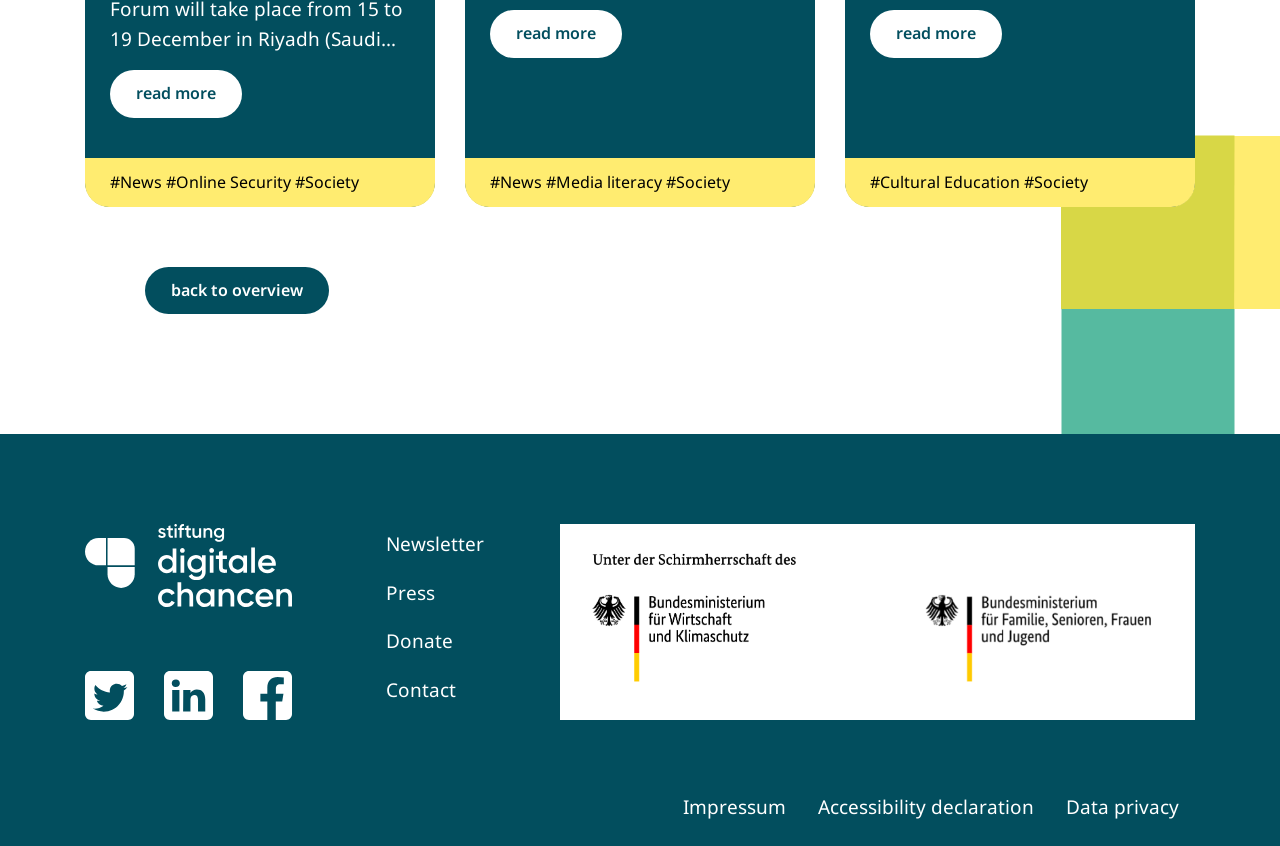Identify the bounding box coordinates necessary to click and complete the given instruction: "Donate".

[0.289, 0.734, 0.366, 0.774]